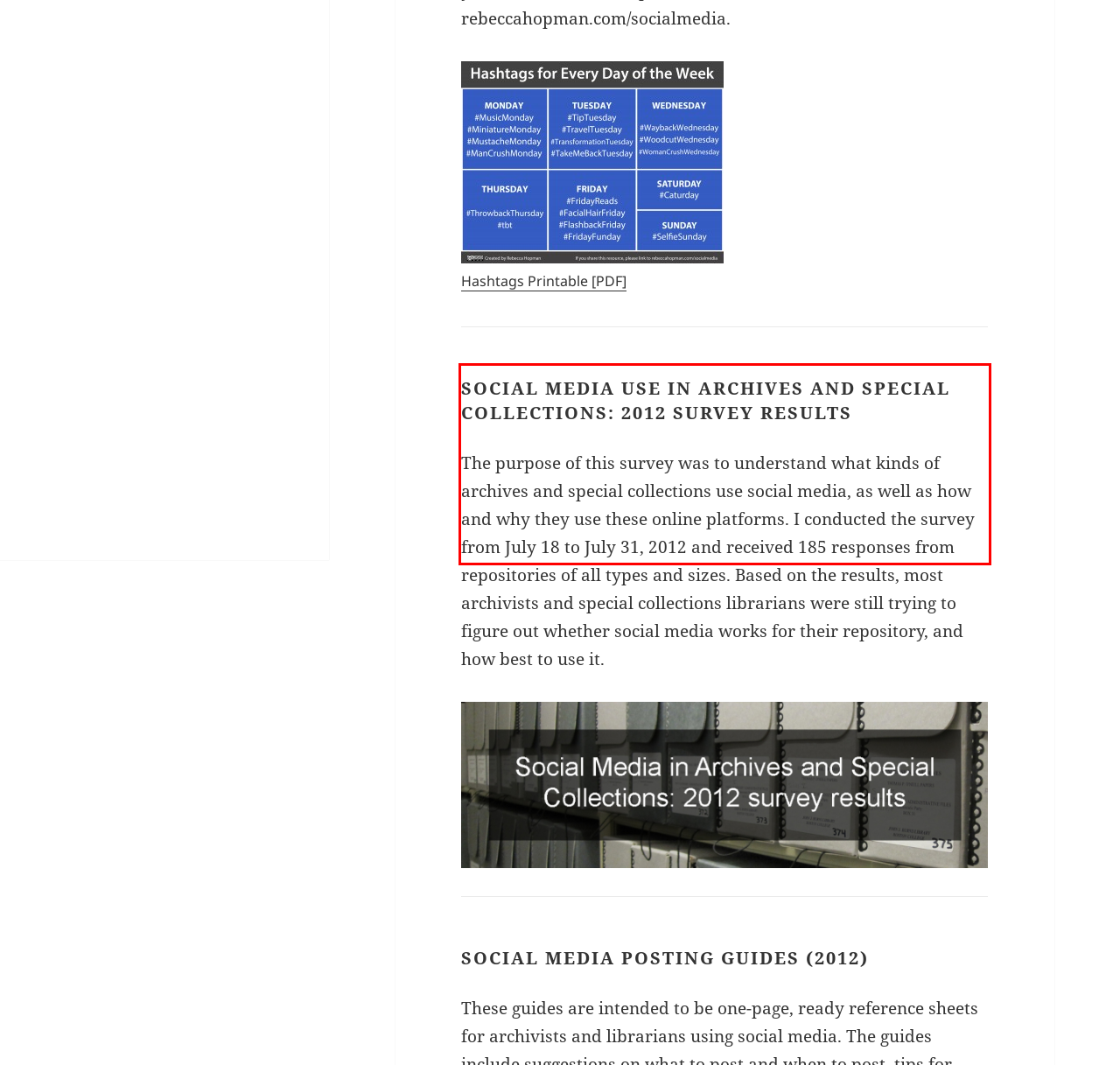The screenshot provided shows a webpage with a red bounding box. Apply OCR to the text within this red bounding box and provide the extracted content.

The purpose of this survey was to understand what kinds of archives and special collections use social media, as well as how and why they use these online platforms. I conducted the survey from July 18 to July 31, 2012 and received 185 responses from repositories of all types and sizes. Based on the results, most archivists and special collections librarians were still trying to figure out whether social media works for their repository, and how best to use it.